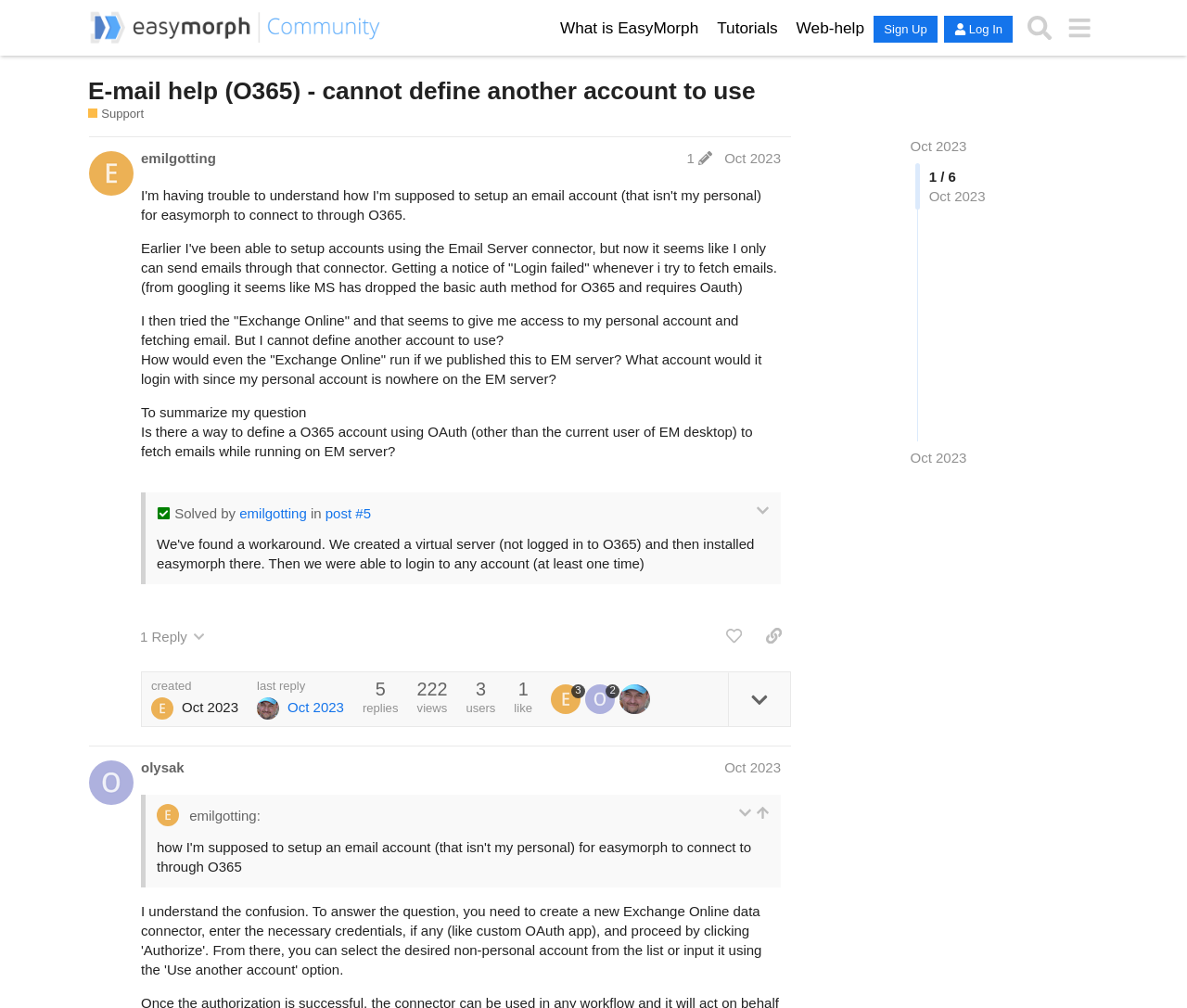How many replies are there to this post?
Answer the question based on the image using a single word or a brief phrase.

5